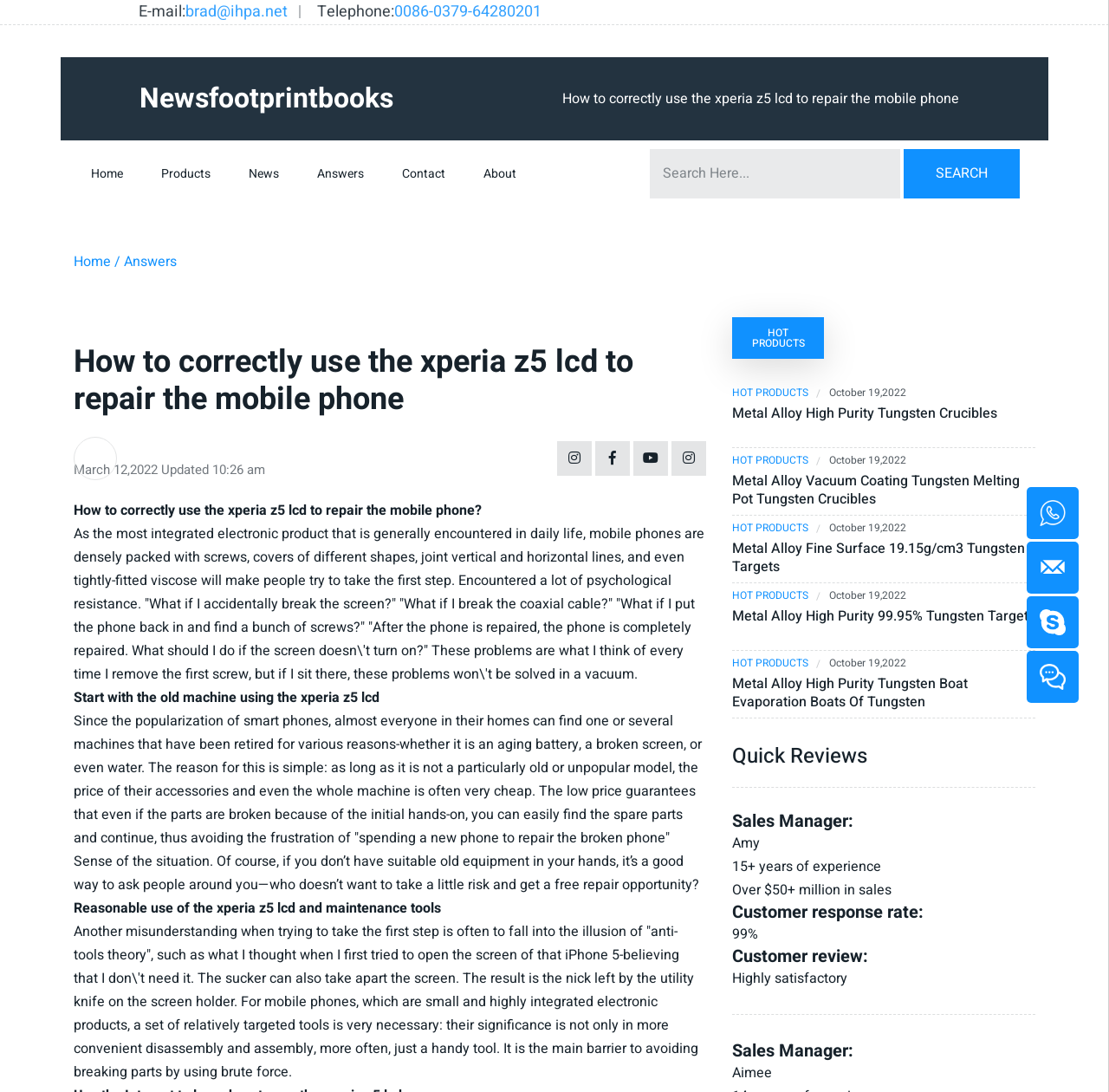What is the purpose of using an old machine for repair?
Using the details shown in the screenshot, provide a comprehensive answer to the question.

According to the webpage, using an old machine for repair can help avoid the frustration of 'spending a new phone to repair the broken phone'. This is because the parts of an old machine are often cheap and easily replaceable, making it a more cost-effective and less frustrating option.